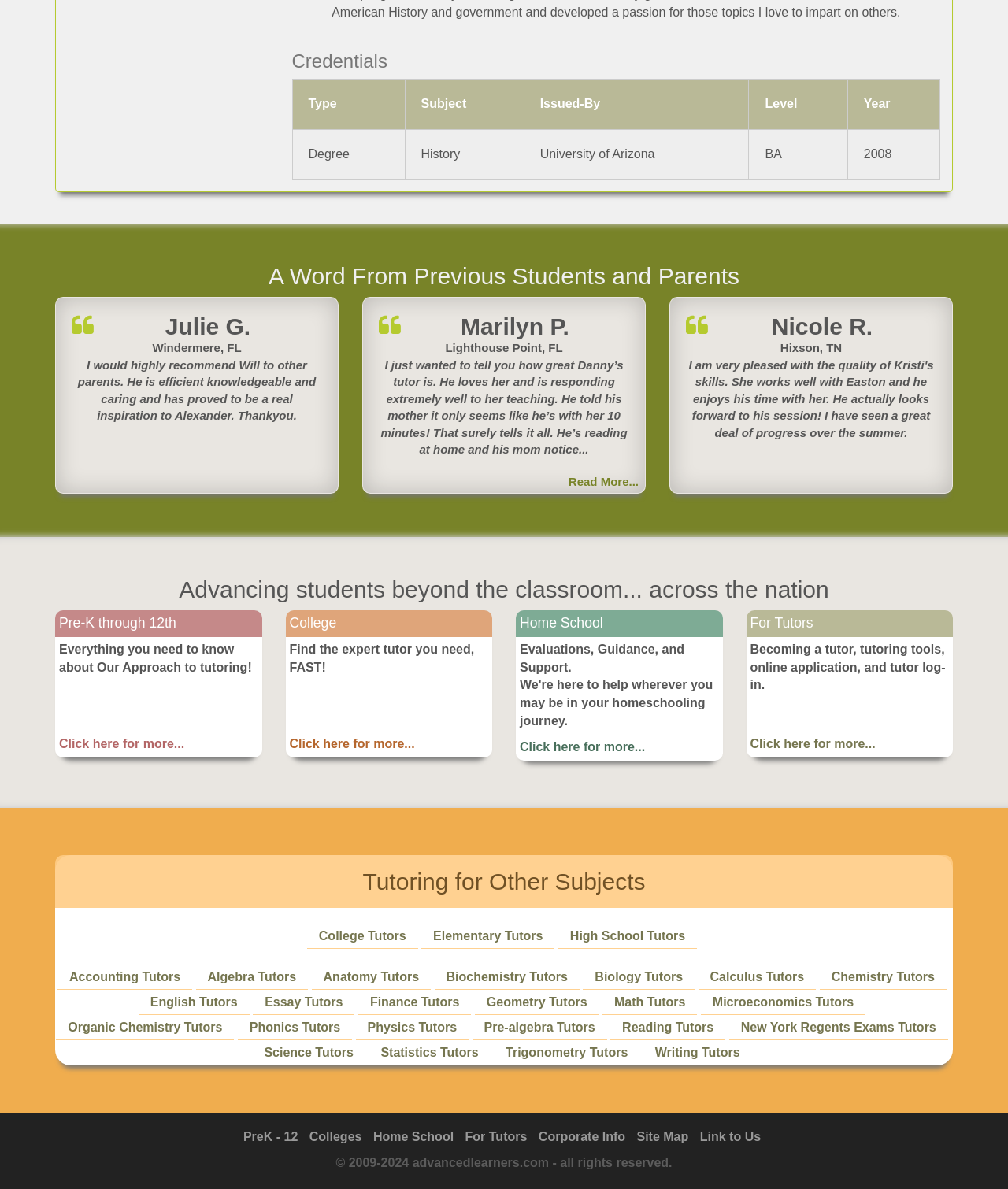Provide your answer to the question using just one word or phrase: What is the level of the degree mentioned in the credentials table?

BA